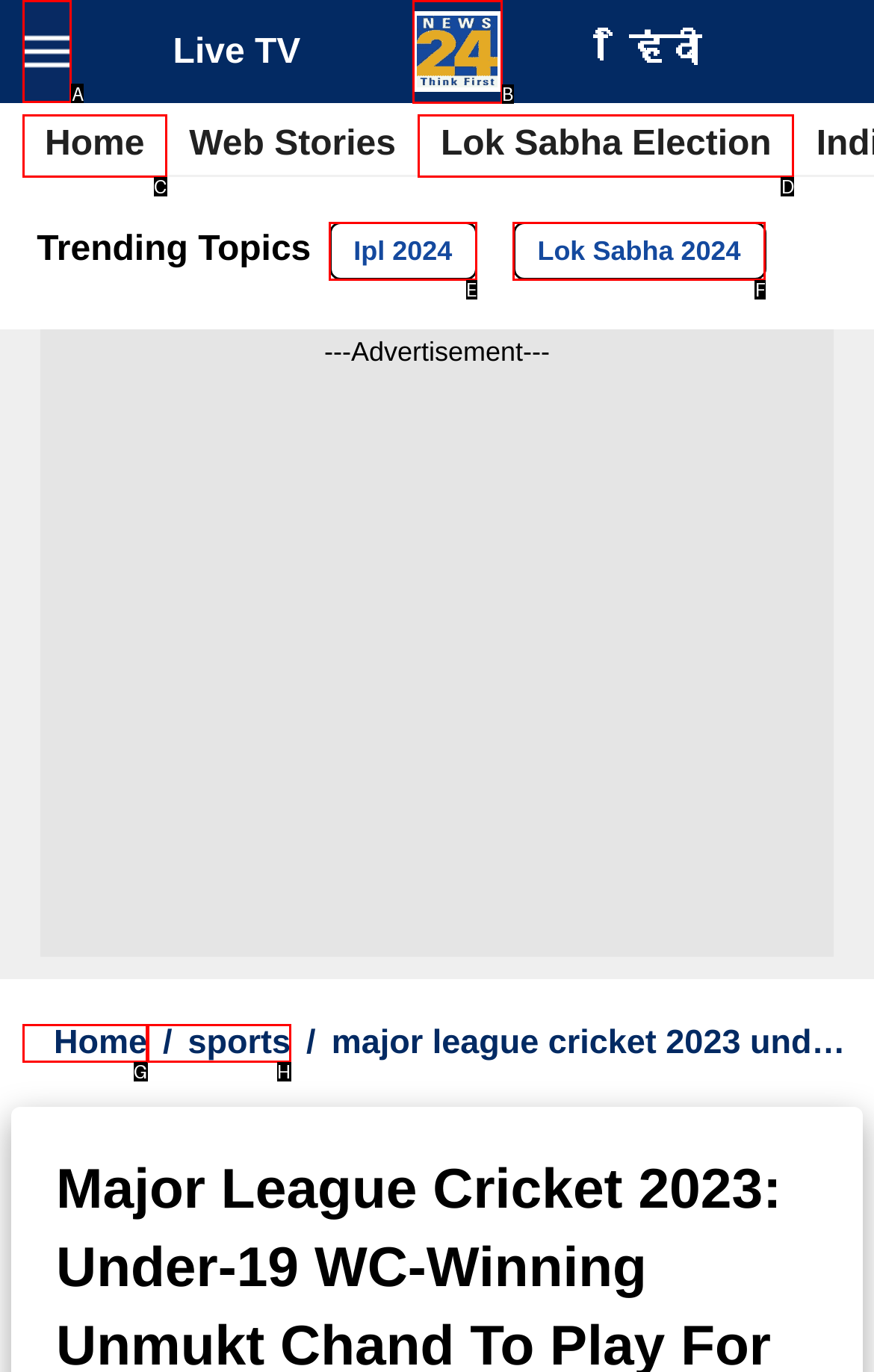Given the task: Toggle navigation, tell me which HTML element to click on.
Answer with the letter of the correct option from the given choices.

A